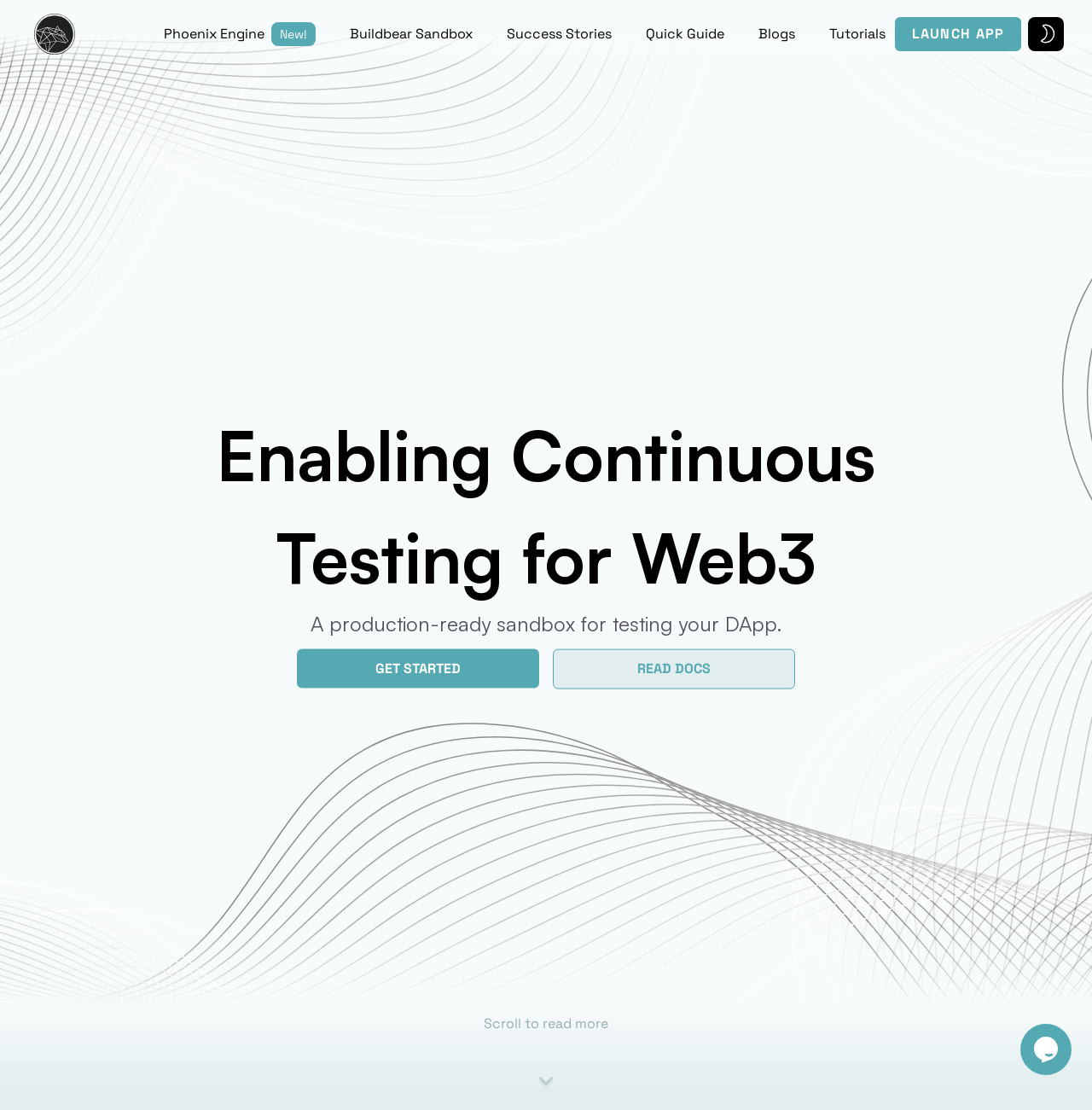Identify the bounding box coordinates of the clickable region necessary to fulfill the following instruction: "Read the BLOG". The bounding box coordinates should be four float numbers between 0 and 1, i.e., [left, top, right, bottom].

None